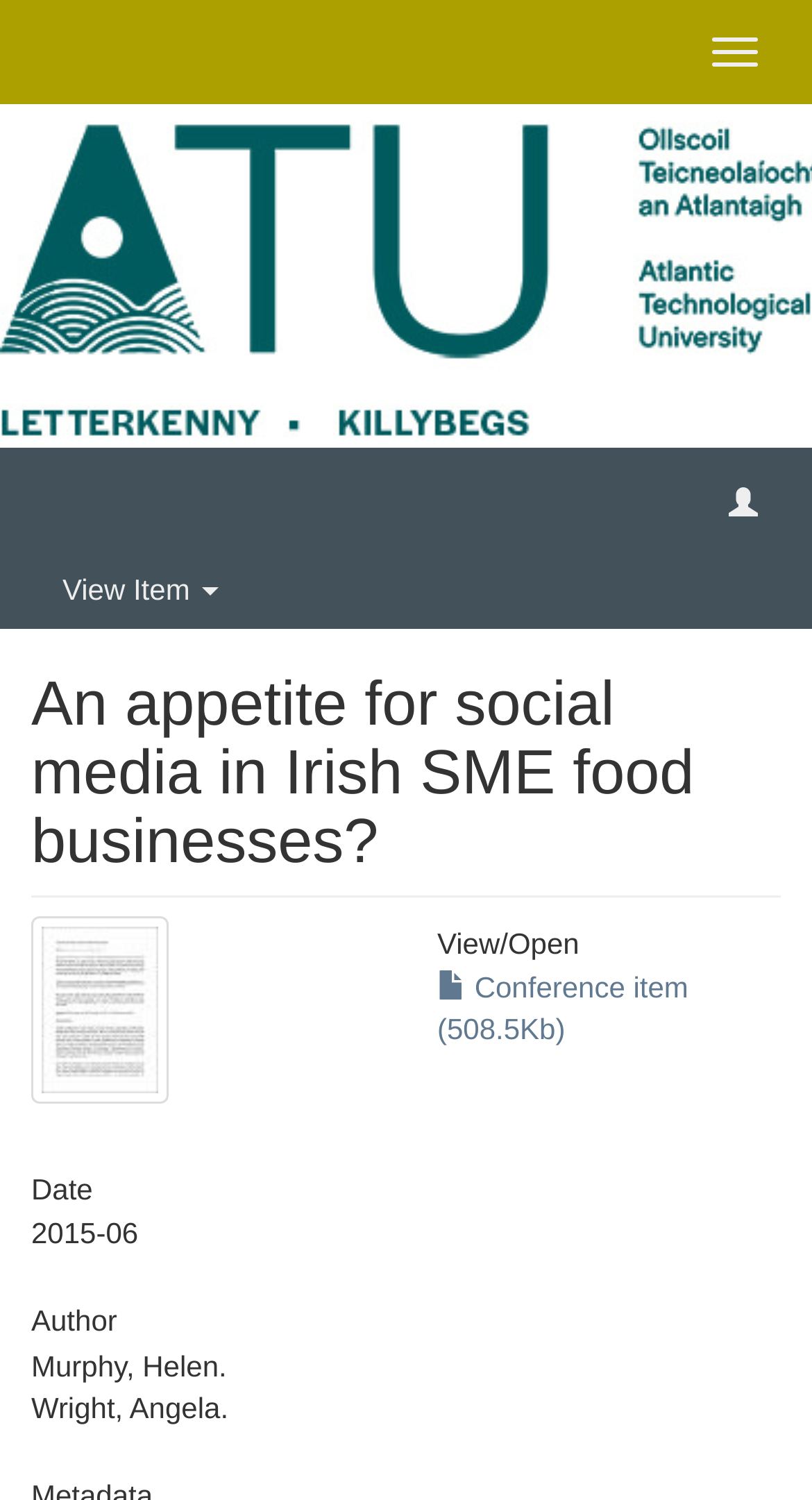What is the file size of the conference item?
Using the image as a reference, deliver a detailed and thorough answer to the question.

I searched for a link element with the text 'Conference item' and found the file size '508.5Kb' mentioned next to it, indicating the size of the conference item.